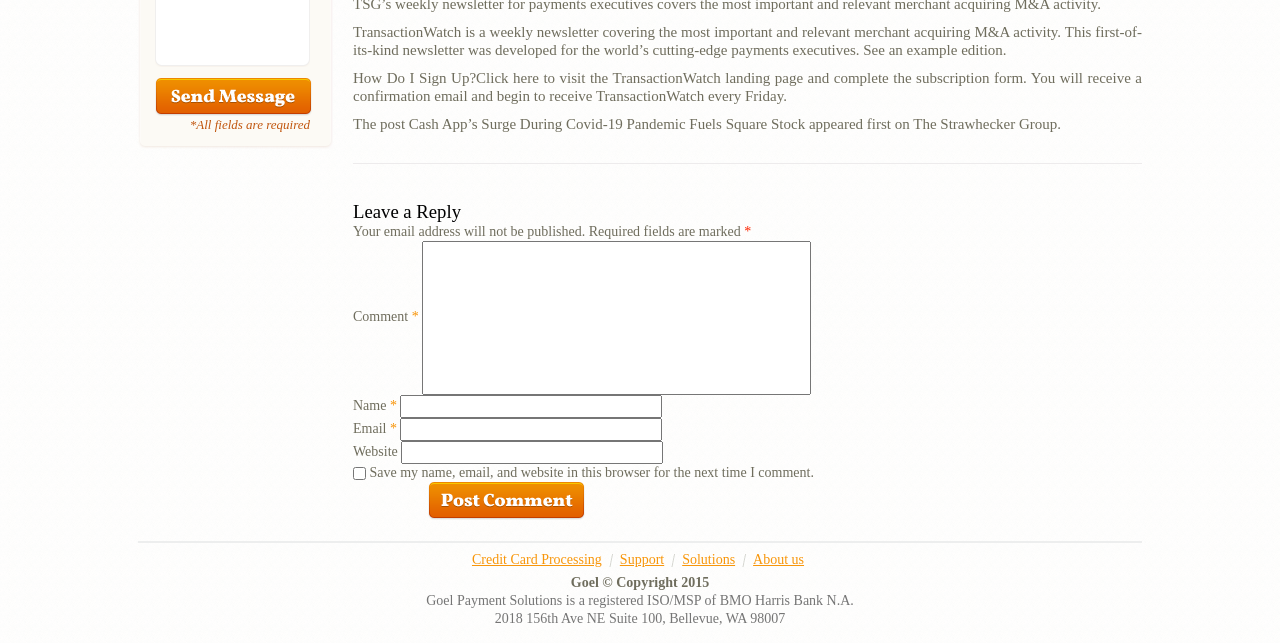Extract the bounding box coordinates of the UI element described by: "Support". The coordinates should include four float numbers ranging from 0 to 1, e.g., [left, top, right, bottom].

[0.484, 0.858, 0.519, 0.882]